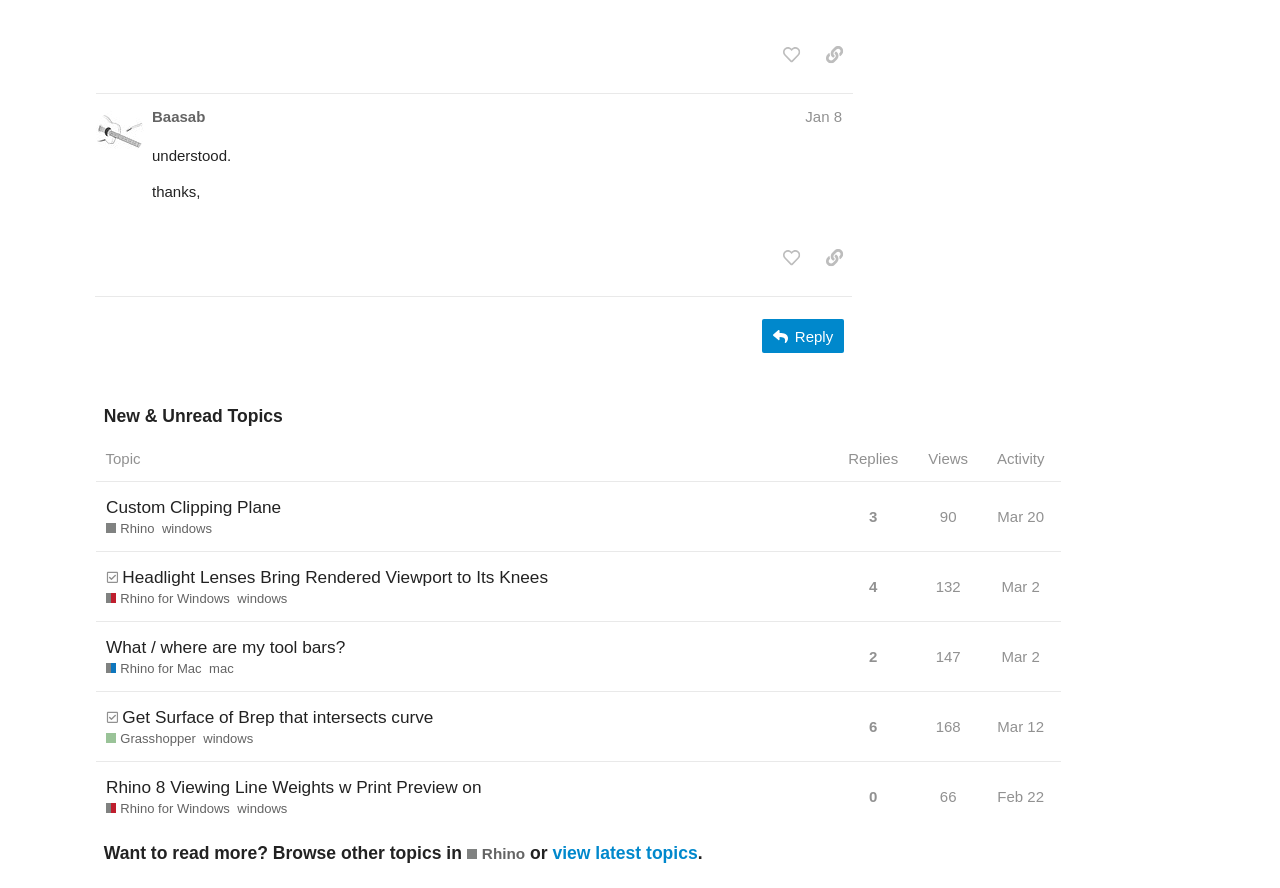How many replies does the second post have?
Please provide a comprehensive answer based on the contents of the image.

I looked at the second post under the 'New & Unread Topics' section, and it says 'This topic has 4 replies'.